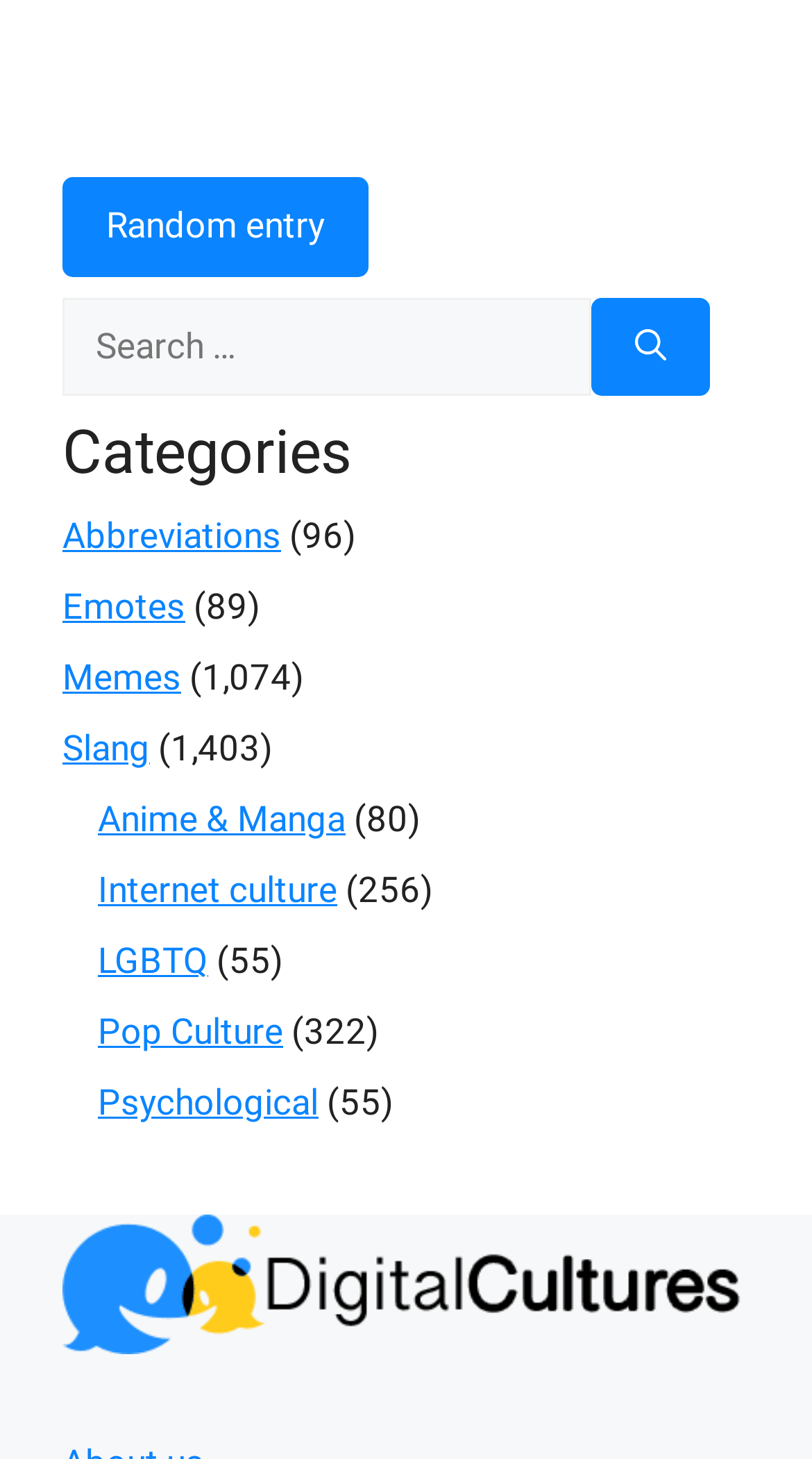What is the first category listed?
Based on the visual information, provide a detailed and comprehensive answer.

The first category listed is 'Abbreviations' which can be found in the section with the heading 'Categories'.